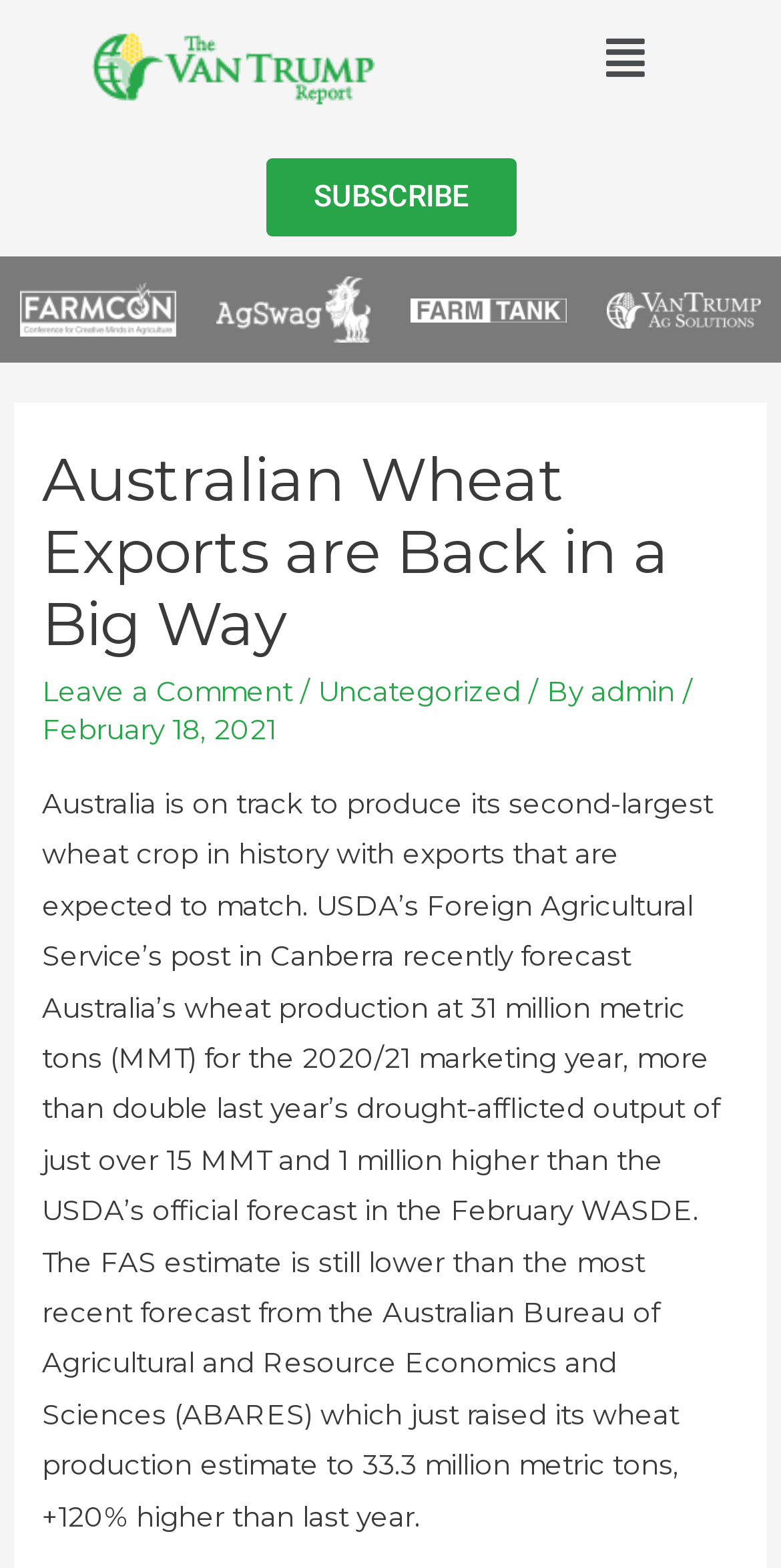Please specify the bounding box coordinates of the region to click in order to perform the following instruction: "Leave a comment".

[0.054, 0.43, 0.374, 0.45]